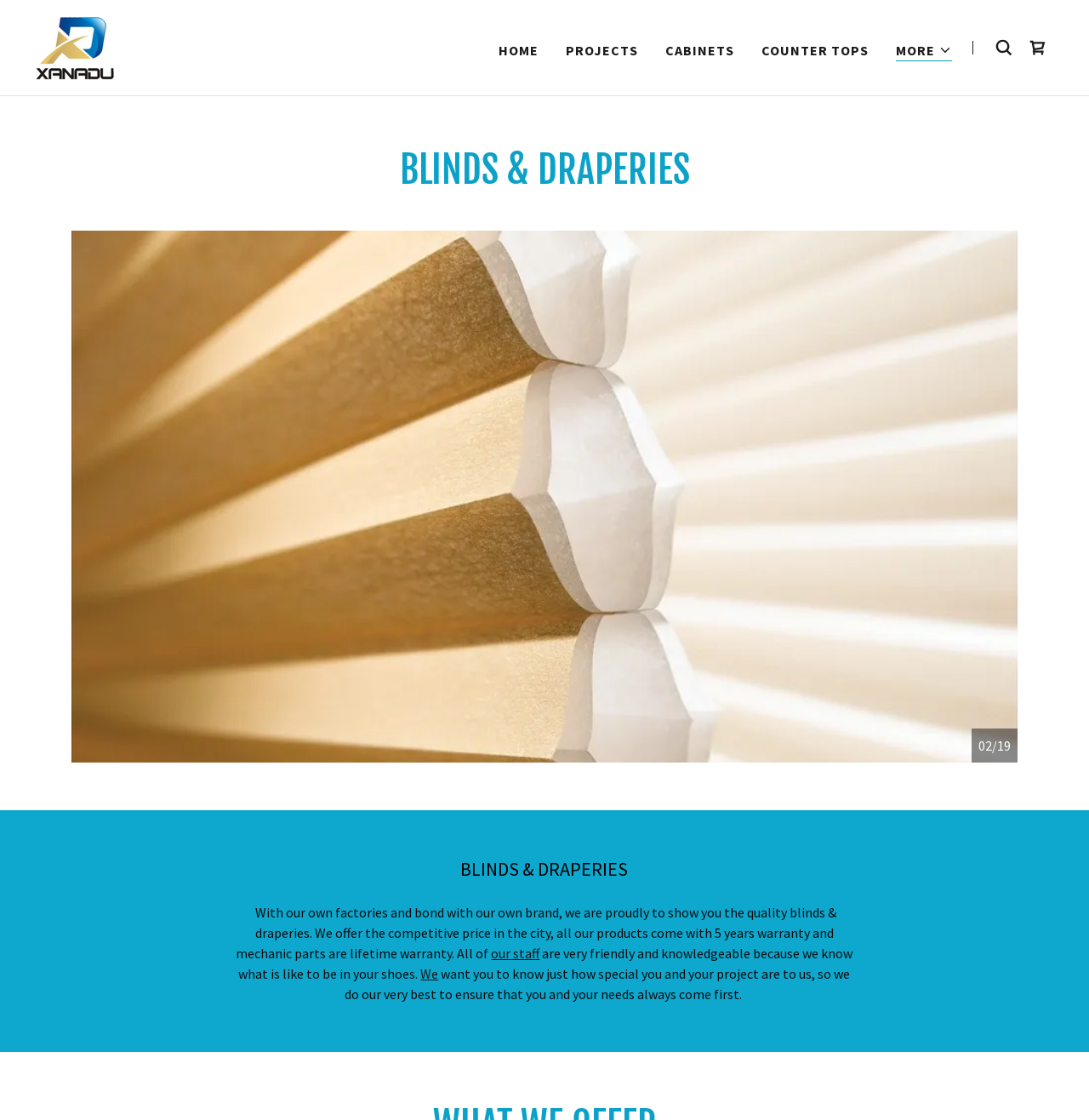Please find the bounding box coordinates for the clickable element needed to perform this instruction: "Read about the quality of blinds and draperies".

[0.217, 0.807, 0.768, 0.858]